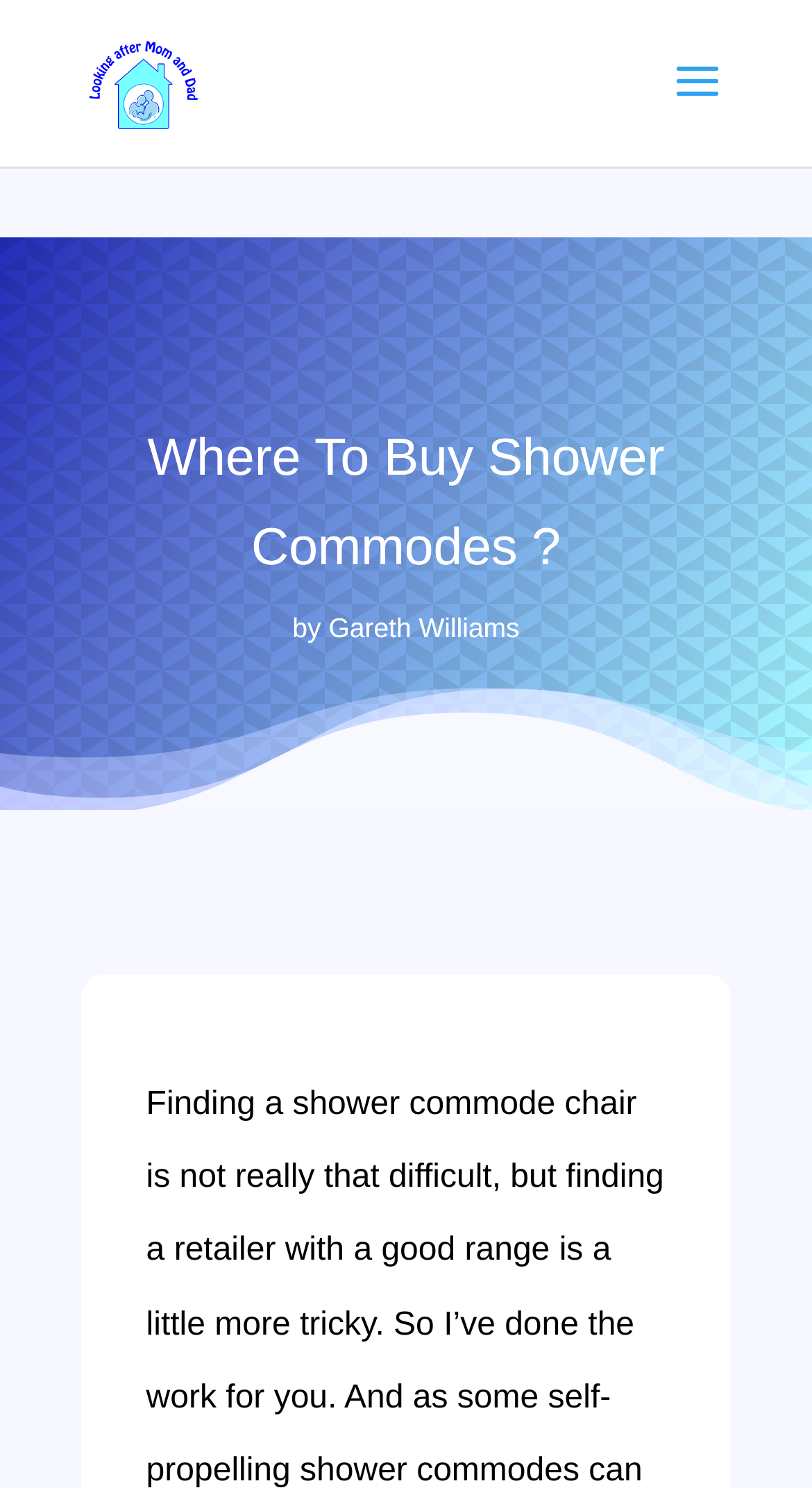Using the format (top-left x, top-left y, bottom-right x, bottom-right y), provide the bounding box coordinates for the described UI element. All values should be floating point numbers between 0 and 1: ×

None